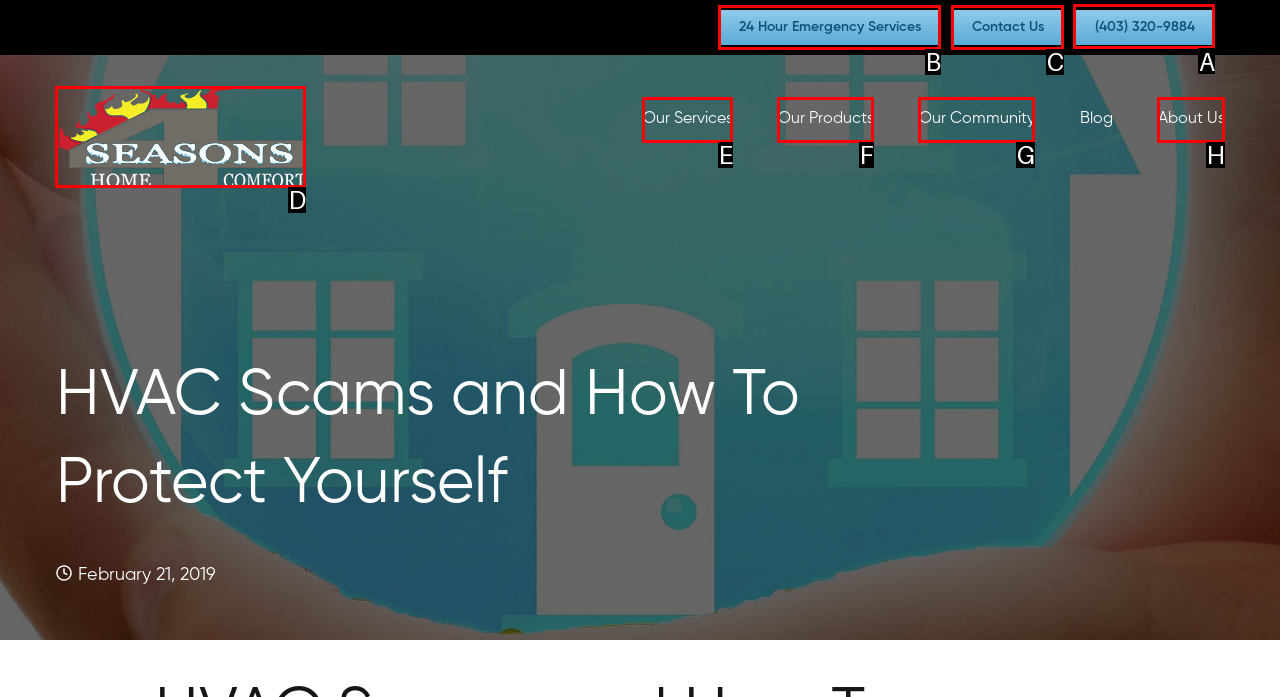From the available options, which lettered element should I click to complete this task: Call (403) 320-9884?

A